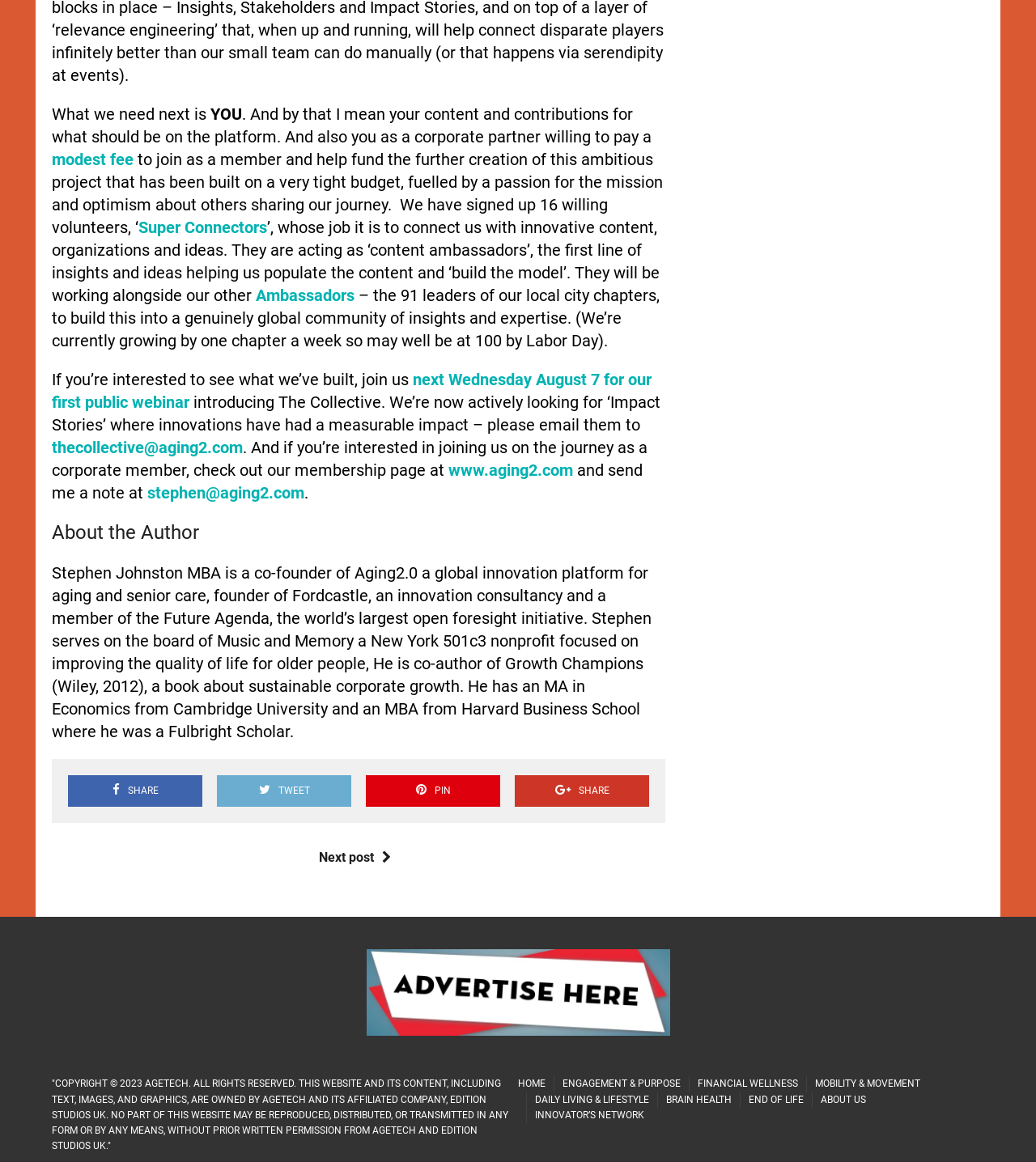Use a single word or phrase to answer the question: 
What is the name of the founder of Fordcastle?

Stephen Johnston